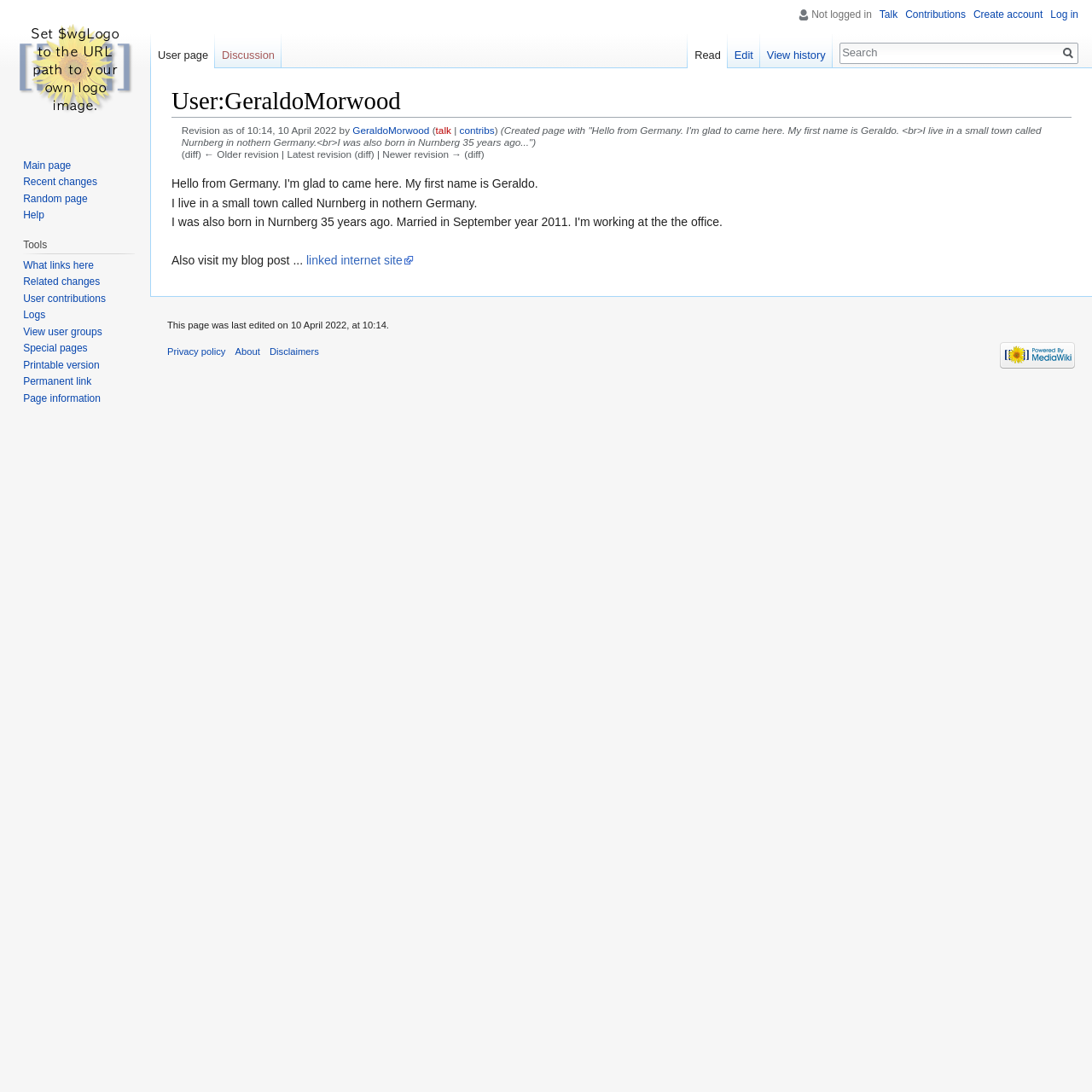Identify the bounding box for the described UI element: "February 2017".

None